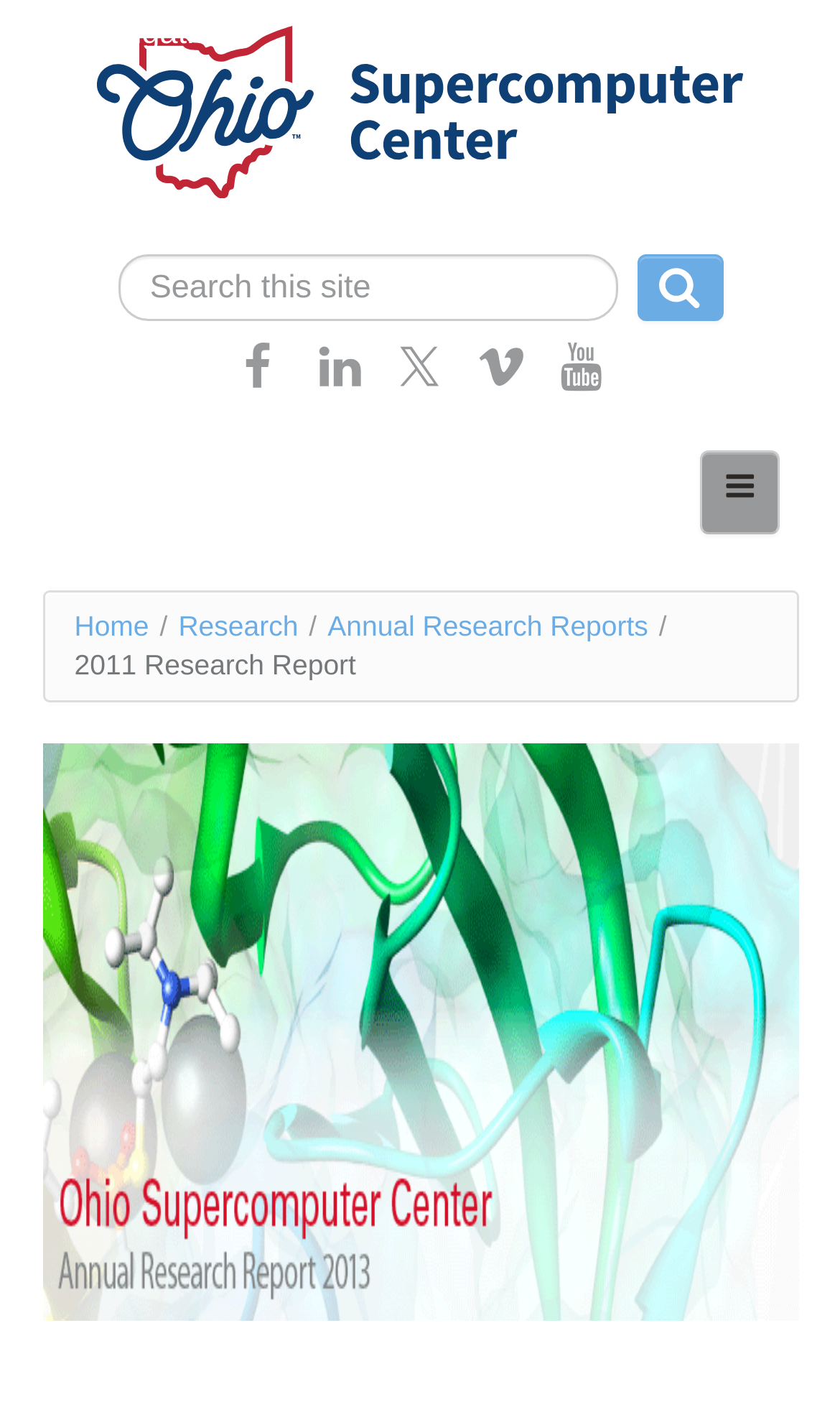Answer the following query concisely with a single word or phrase:
What is the current page?

Research